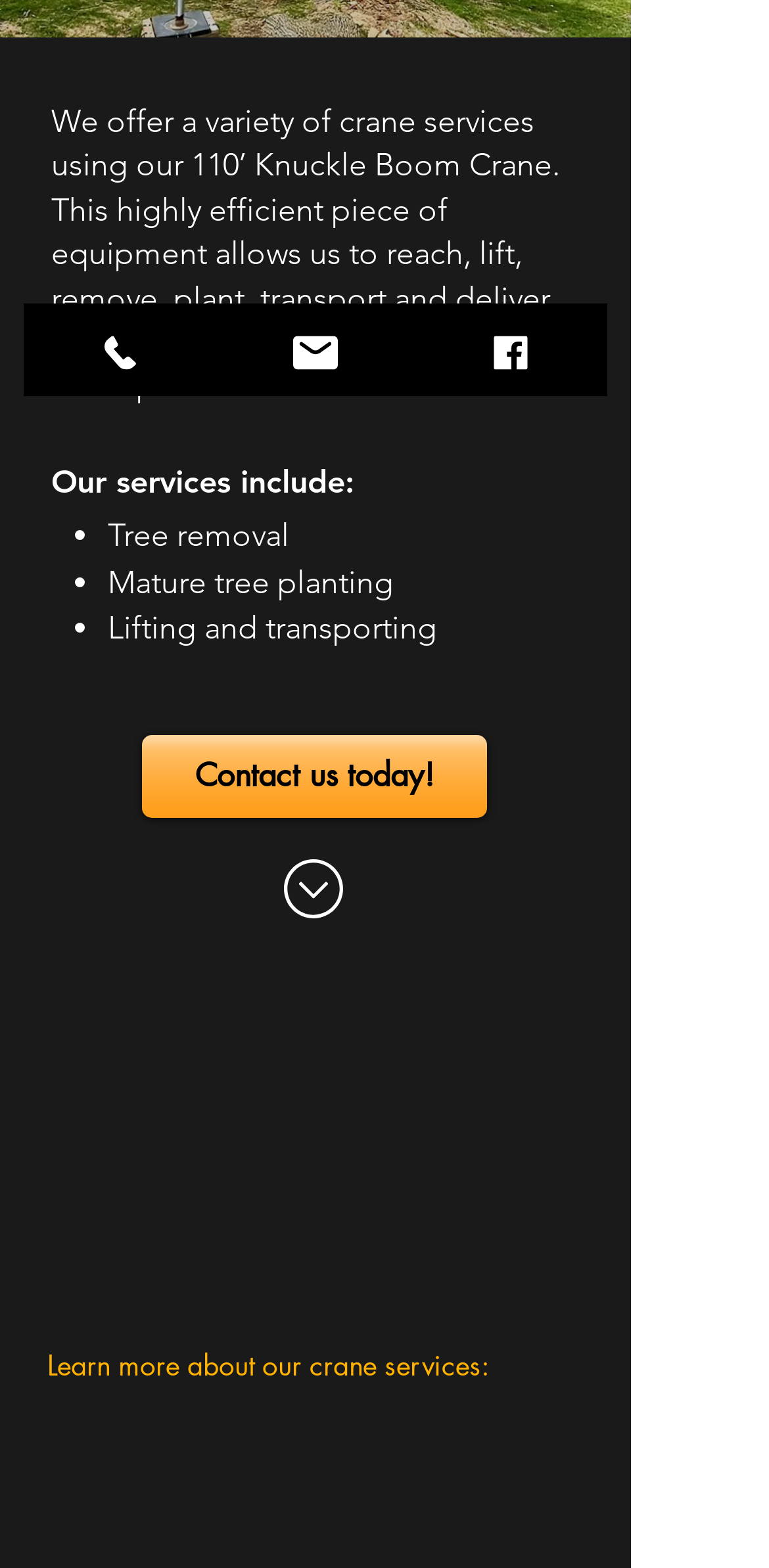Determine the bounding box for the UI element described here: "Facebook".

None